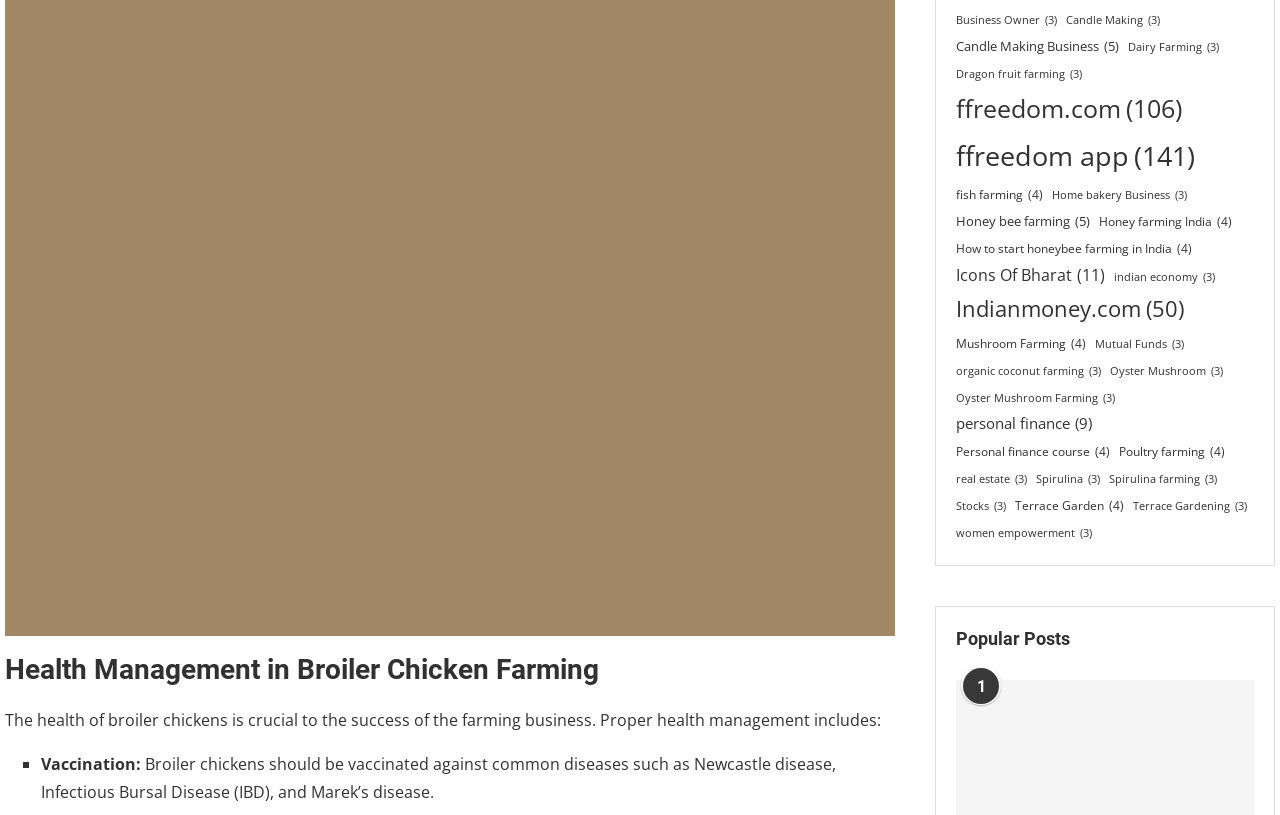Pinpoint the bounding box coordinates of the area that should be clicked to complete the following instruction: "Learn about 'Poultry farming'". The coordinates must be given as four float numbers between 0 and 1, i.e., [left, top, right, bottom].

[0.874, 0.541, 0.957, 0.567]